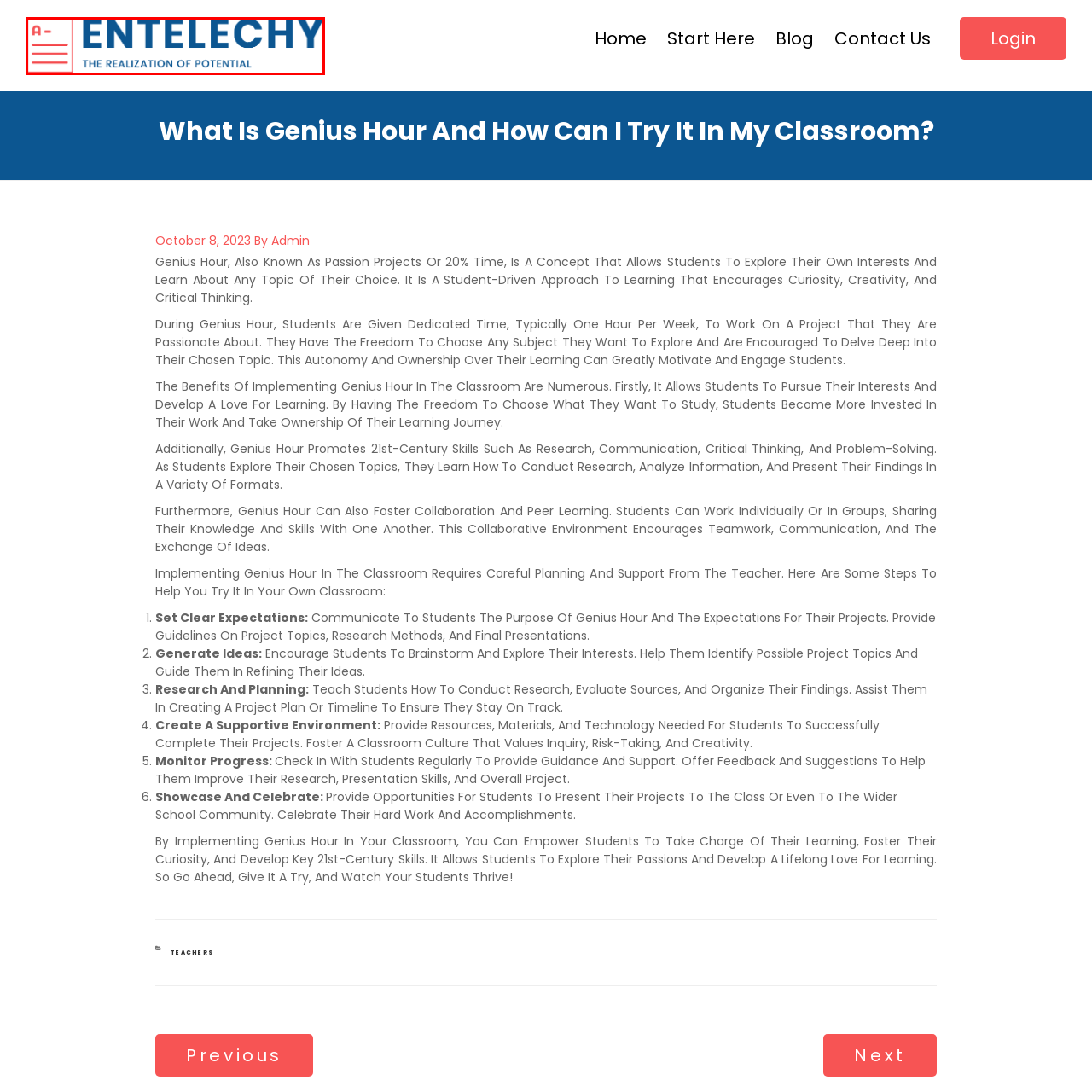Describe meticulously the scene encapsulated by the red boundary in the image.

The image features the logo for "Entelechy," prominently displaying the name in bold blue letters, accompanied by the tagline "THE REALIZATION OF POTENTIAL" beneath it. The logo is encapsulated within a rectangular outline that resembles a stylized sheet of paper, echoing themes of education and growth. This emblem represents the mission of Entelechy, which focuses on fostering the development of individuals and enhancing their learning experiences. The design conveys a sense of professionalism and commitment to empowering learners to unlock their full potential.